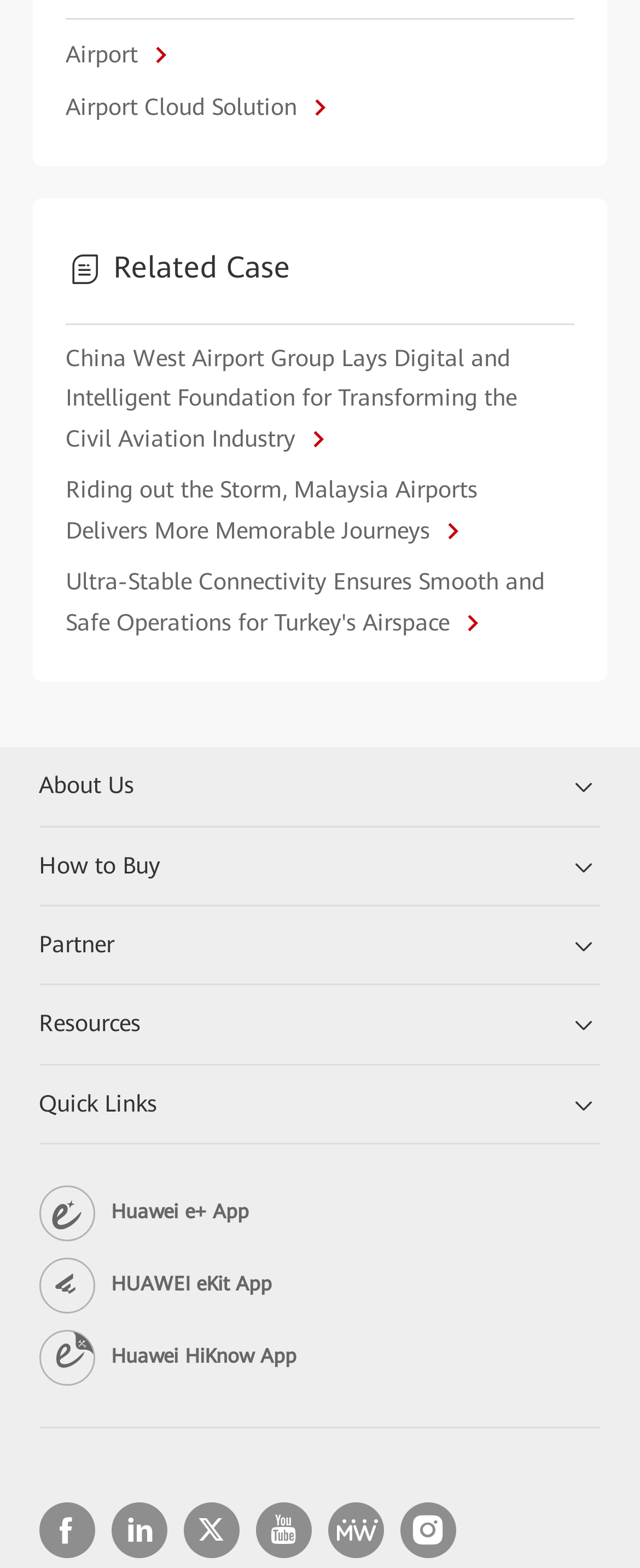What is the purpose of the 'Riding out the Storm, Malaysia Airports Delivers More Memorable Journeys' link?
By examining the image, provide a one-word or phrase answer.

To read a case study